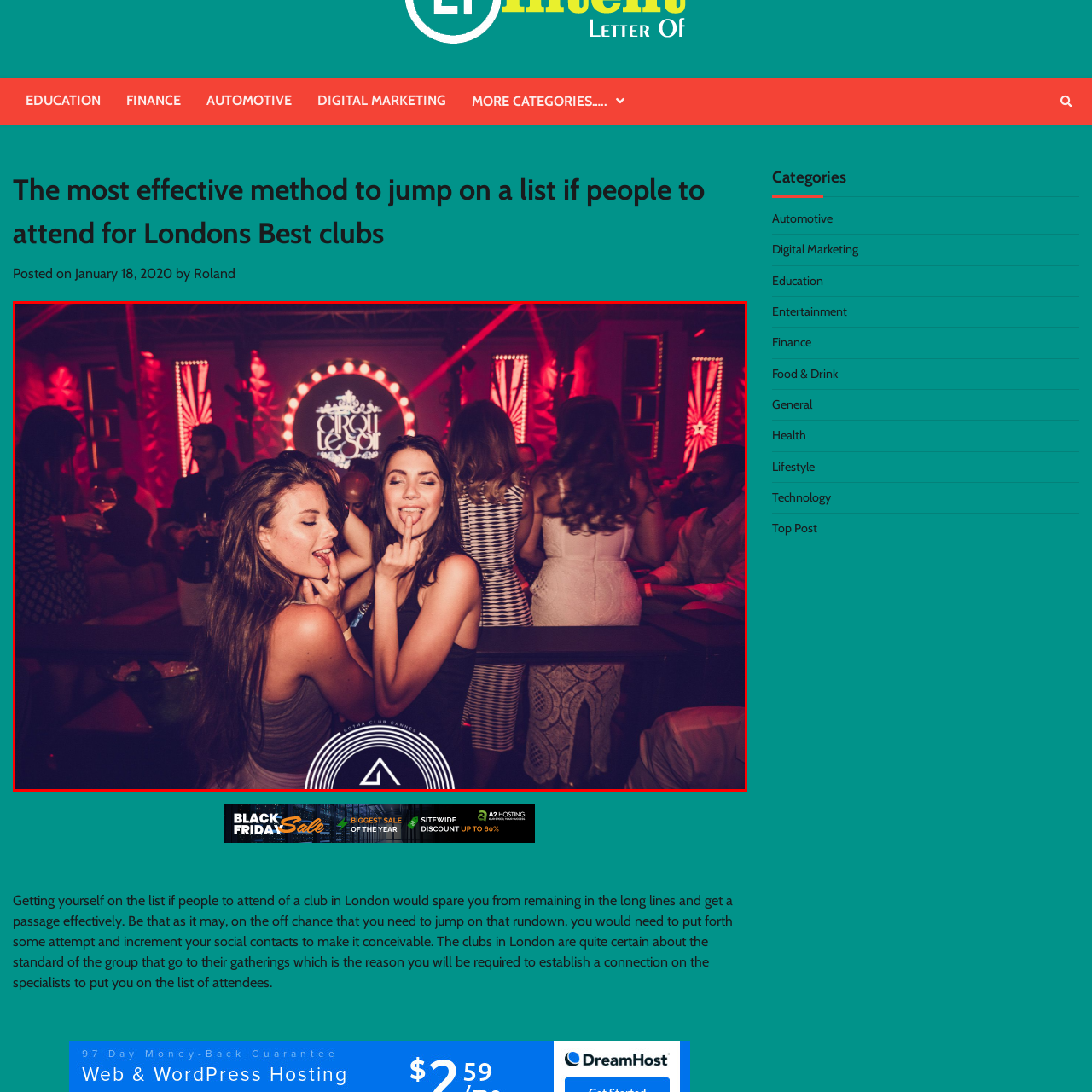What color is the dominant lighting in the background?
Take a look at the image highlighted by the red bounding box and provide a detailed answer to the question.

The background is adorned with striking red lighting and decorative elements that enhance the festive ambiance, creating a vibrant and energetic atmosphere.